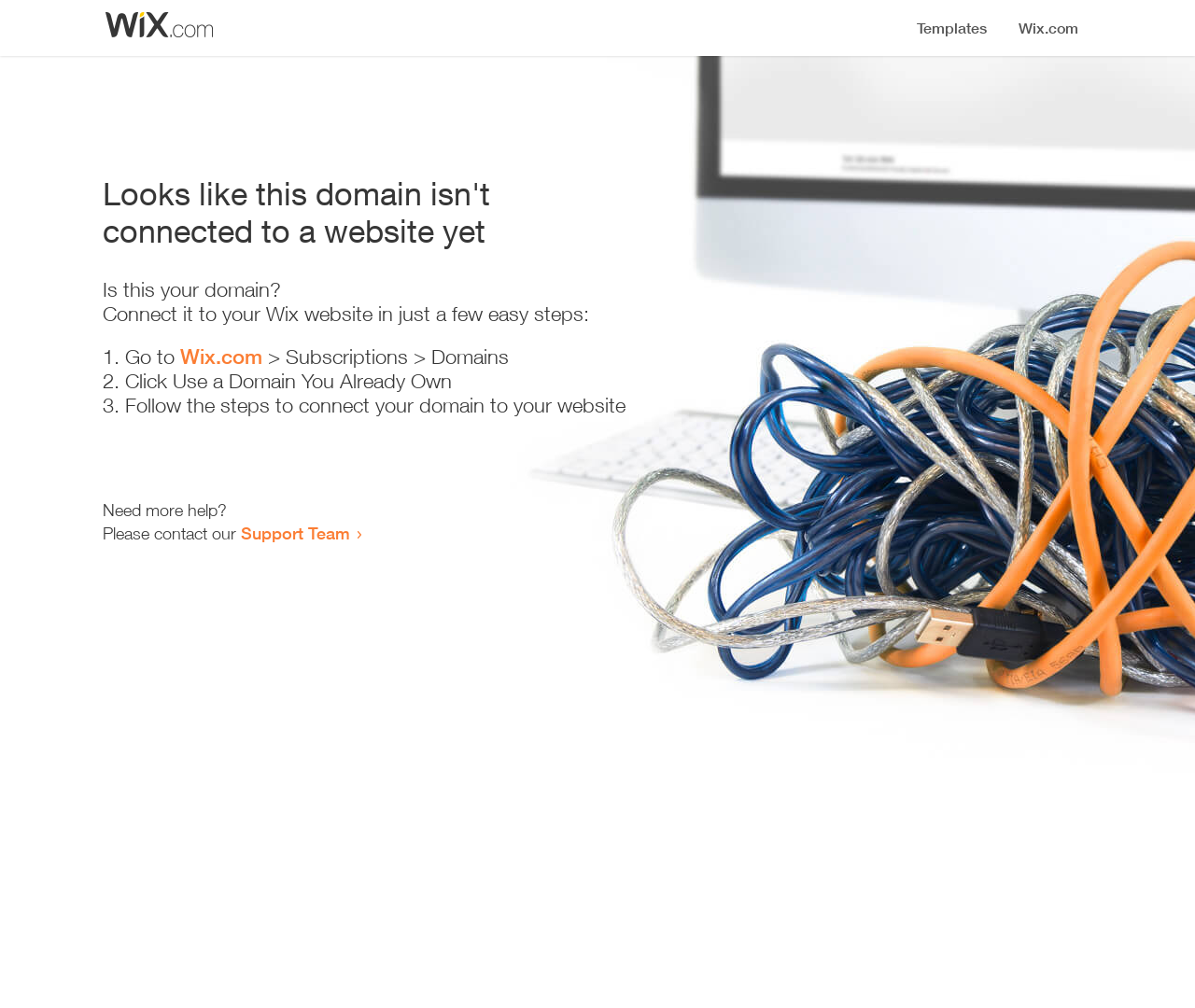Find the bounding box coordinates for the element described here: "Wix.com".

[0.151, 0.342, 0.22, 0.366]